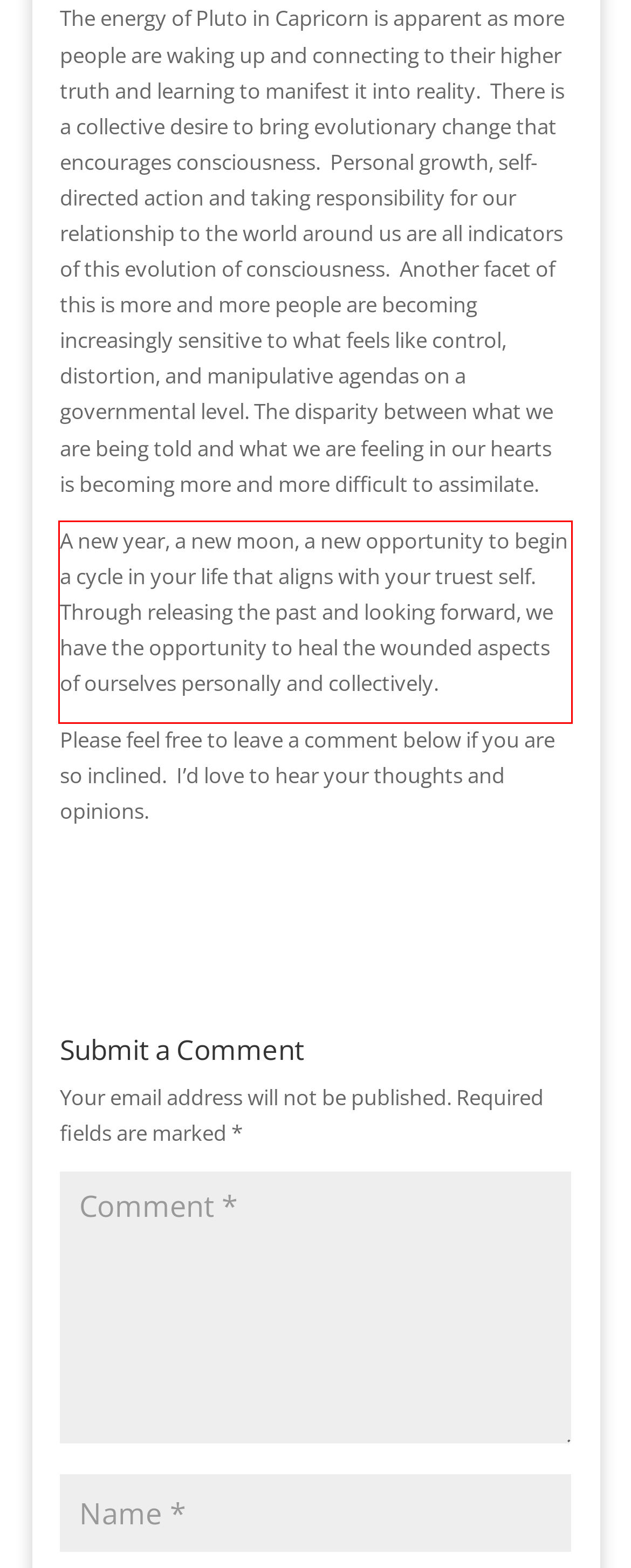Identify and transcribe the text content enclosed by the red bounding box in the given screenshot.

A new year, a new moon, a new opportunity to begin a cycle in your life that aligns with your truest self. Through releasing the past and looking forward, we have the opportunity to heal the wounded aspects of ourselves personally and collectively.